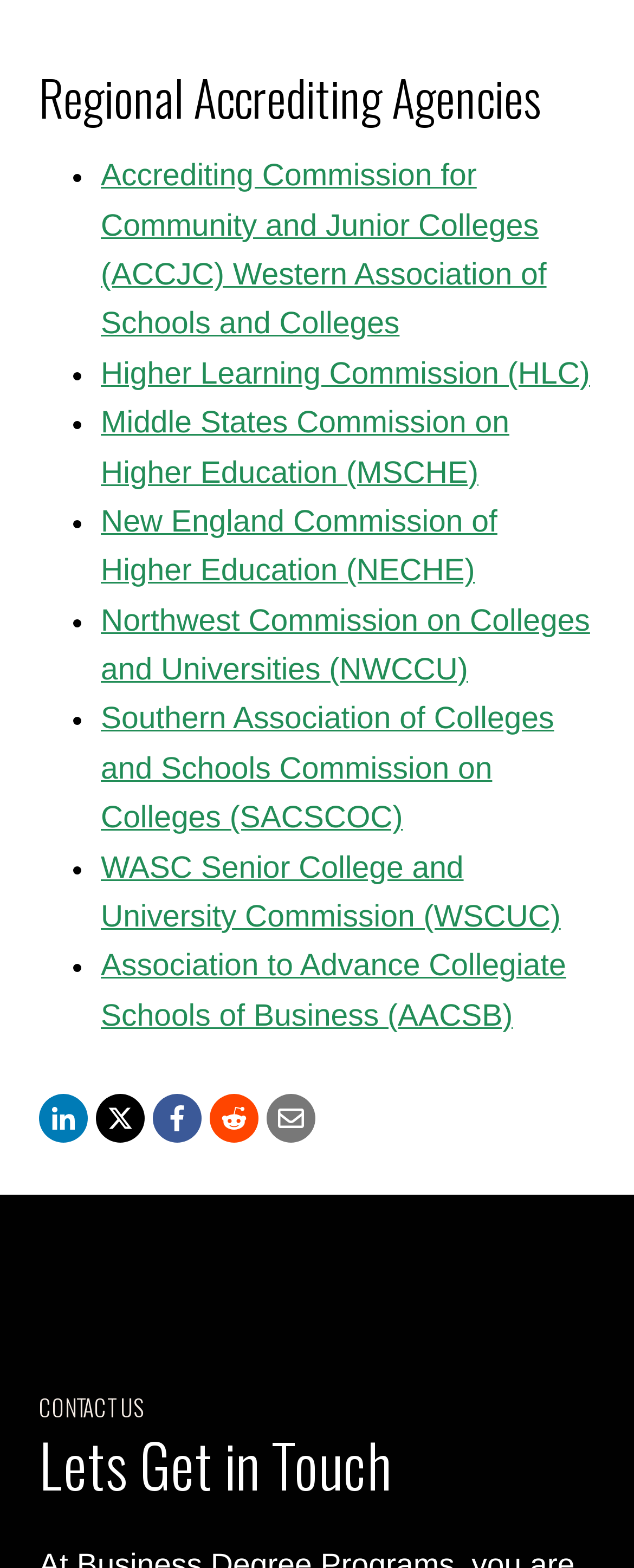Specify the bounding box coordinates of the element's area that should be clicked to execute the given instruction: "Click on Accrediting Commission for Community and Junior Colleges (ACCJC) Western Association of Schools and Colleges". The coordinates should be four float numbers between 0 and 1, i.e., [left, top, right, bottom].

[0.159, 0.102, 0.862, 0.218]